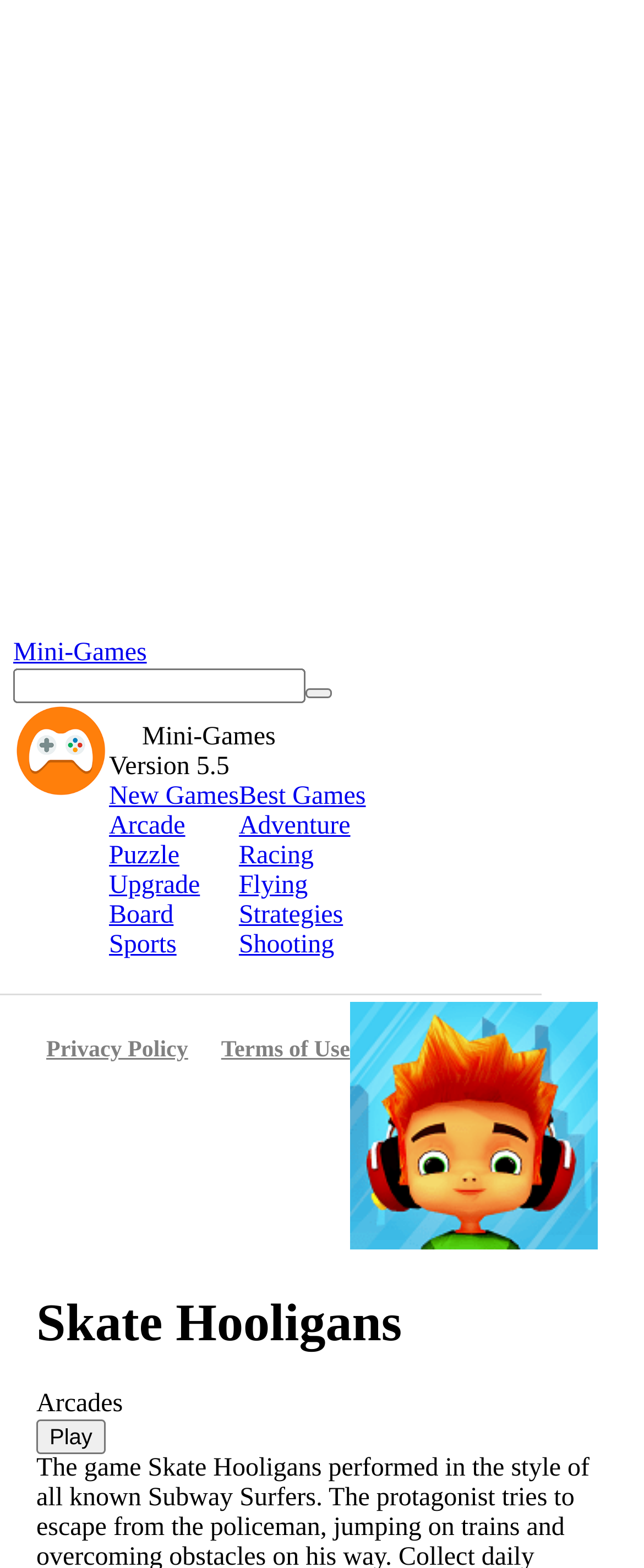Please pinpoint the bounding box coordinates for the region I should click to adhere to this instruction: "Go to Privacy Policy".

[0.021, 0.649, 0.343, 0.696]